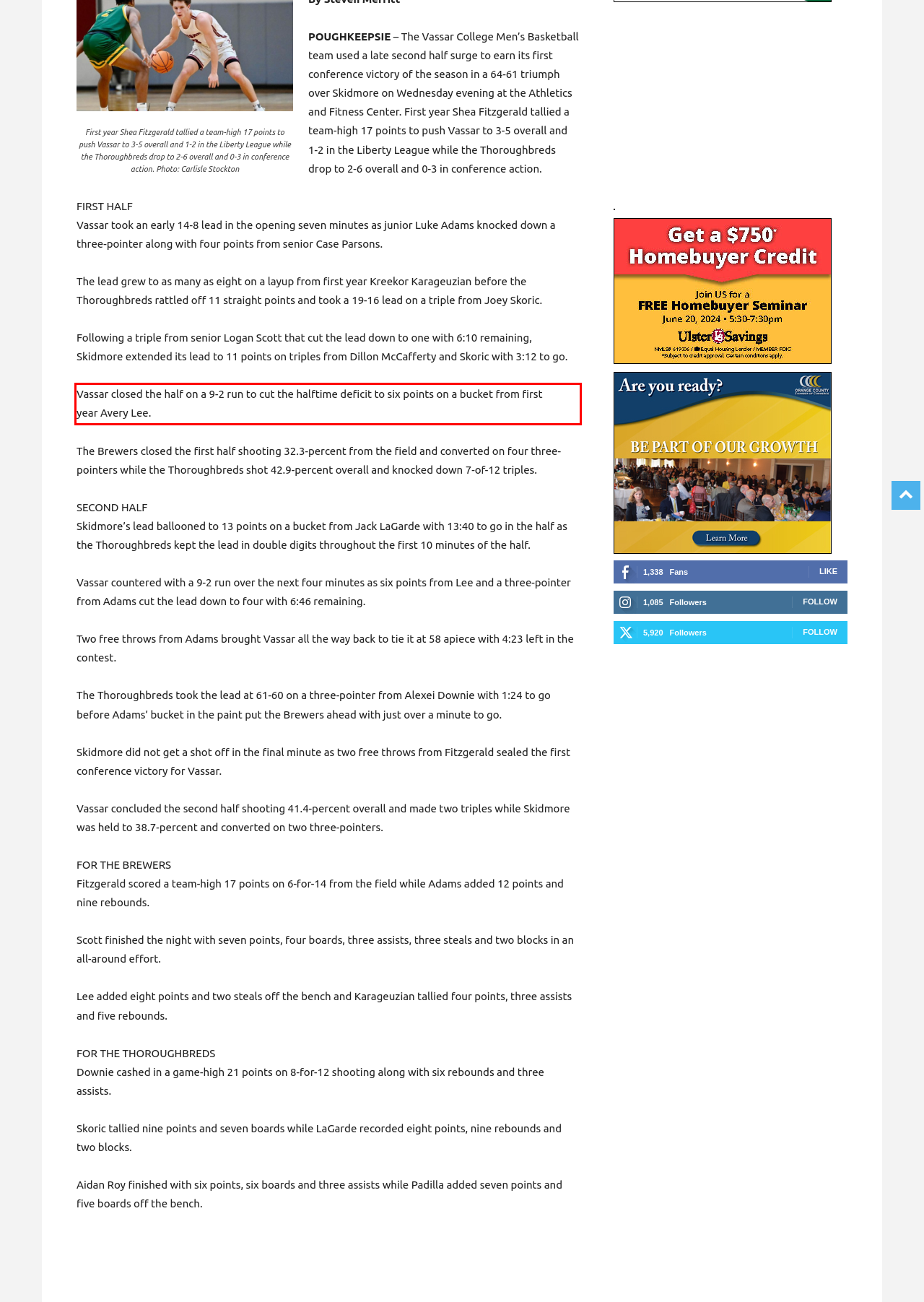Given a screenshot of a webpage containing a red rectangle bounding box, extract and provide the text content found within the red bounding box.

Vassar closed the half on a 9-2 run to cut the halftime deficit to six points on a bucket from first year Avery Lee.